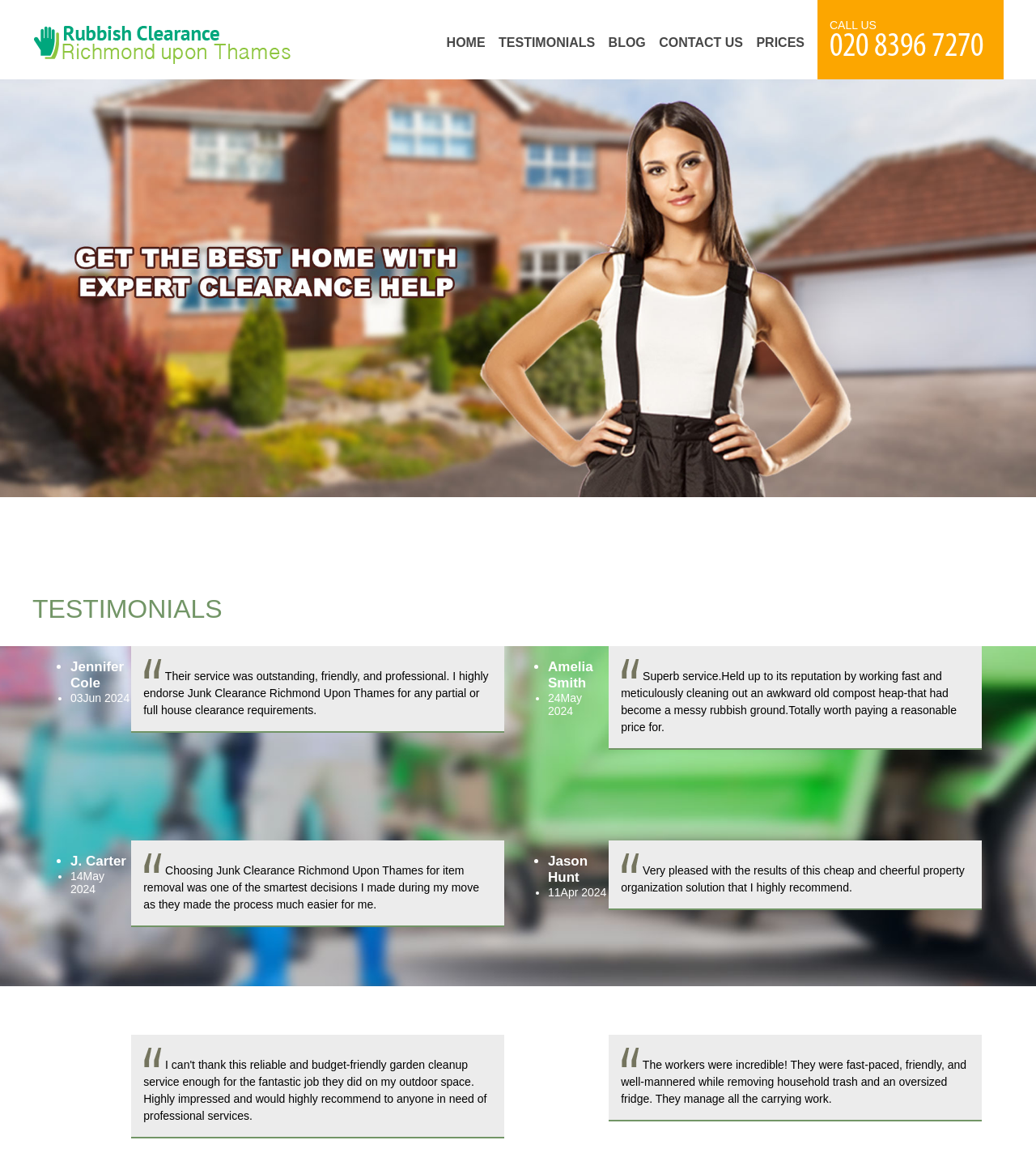Give a detailed overview of the webpage's appearance and contents.

This webpage is about testimonials for Rubbish Clearance Richmond upon Thames. At the top, there is a logo and a link to the company's homepage, accompanied by a "CALL US" button with a phone icon. Below this, there is a navigation menu with links to "HOME", "TESTIMONIALS", "BLOG", "CONTACT US", and "PRICES".

The main content of the page is divided into four sections, each containing a testimonial from a satisfied customer. The testimonials are arranged in two columns, with two testimonials on the left and two on the right. Each testimonial includes a quote from the customer, followed by their name and the date of their review.

The first testimonial on the left is from Jennifer Cole, who praises the company's service as "outstanding, friendly, and professional". The second testimonial on the left is from J. Carter, who says that choosing the company was one of the smartest decisions they made during their move.

On the right, the first testimonial is from Amelia Smith, who praises the company's service as "superb" and says they are "totally worth paying a reasonable price for". The second testimonial on the right is from Jason Hunt, who recommends the company as a "cheap and cheerful property organization solution".

Below these four testimonials, there are two more testimonials. One is from Alyssa, who praises the workers as "incredible" and says they were "fast-paced, friendly, and well-mannered". The other is from Darren Davies, who praises the workers for being "fast-paced, friendly, and well-mannered" while removing household trash and an oversized fridge.

Overall, the webpage is dedicated to showcasing the positive experiences of customers who have used Rubbish Clearance Richmond upon Thames' services.